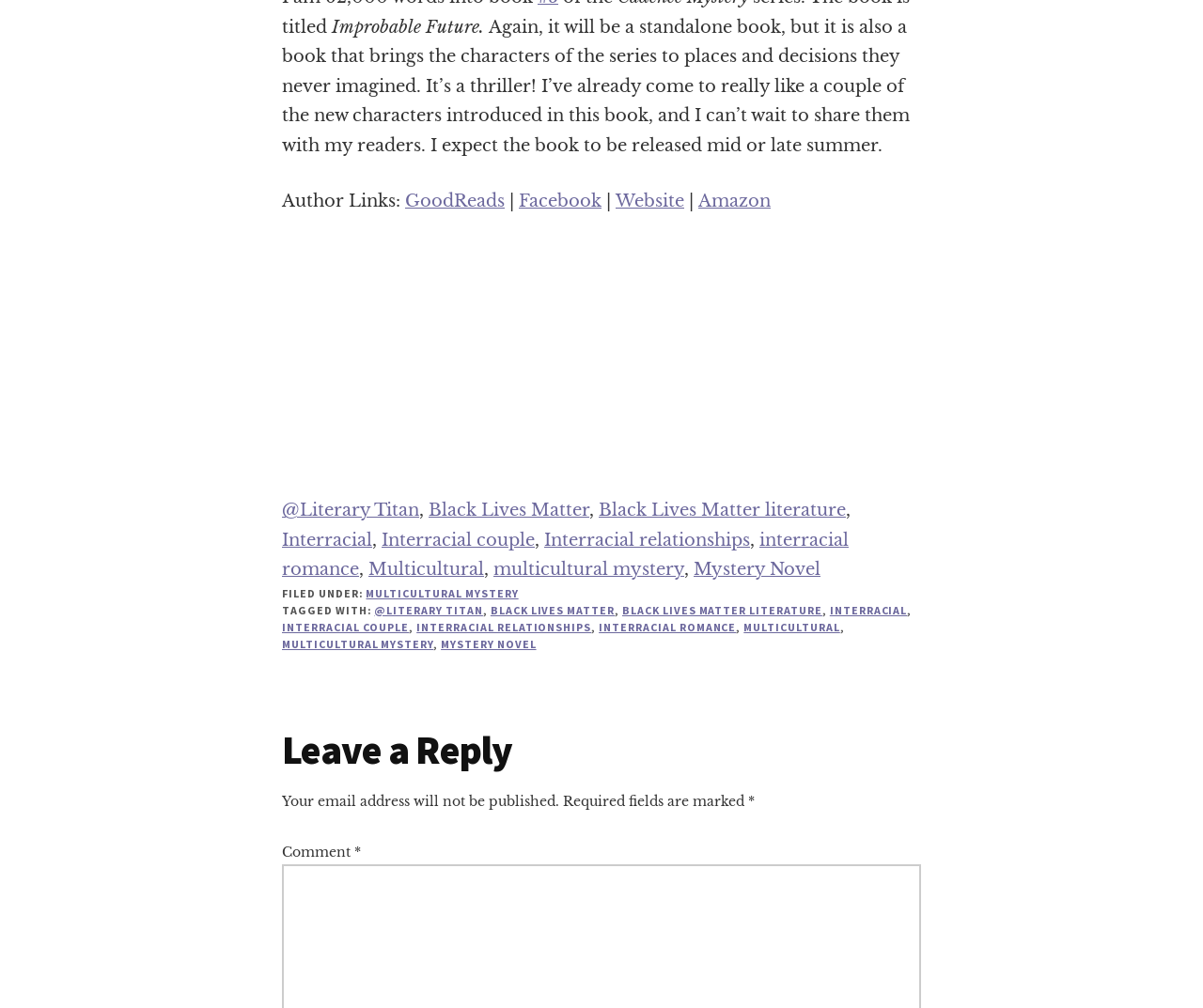What social media platforms does the author link to?
Provide a detailed and extensive answer to the question.

The author provides links to their profiles on GoodReads, Facebook, their personal Website, and Amazon, allowing readers to connect with them on various platforms.